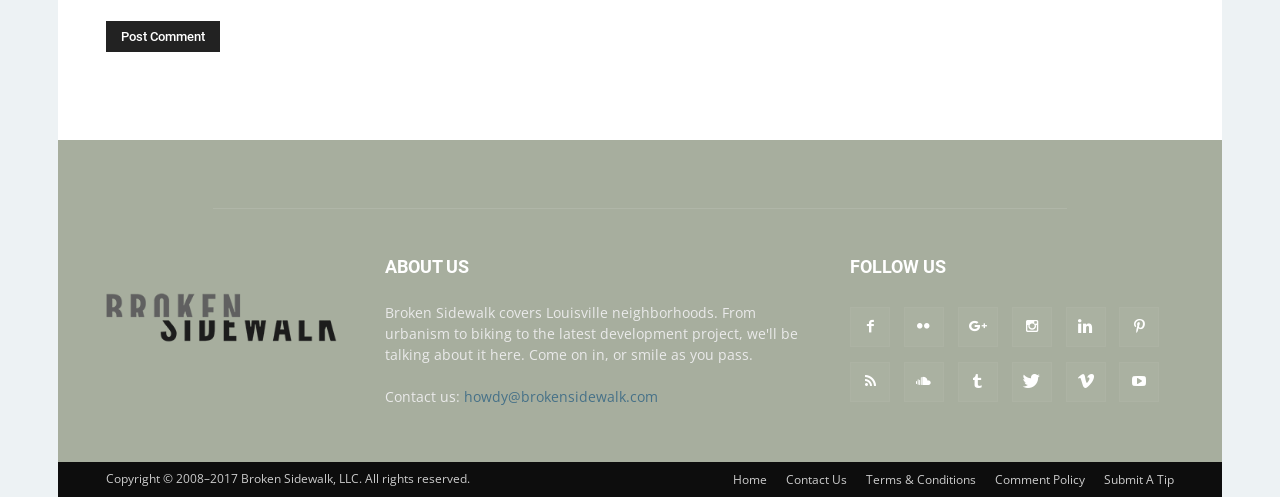Please provide a comprehensive answer to the question below using the information from the image: How many navigation links are available at the bottom?

The navigation links can be found at the bottom of the webpage, and there are 5 links: 'Home', 'Contact Us', 'Terms & Conditions', 'Comment Policy', and 'Submit A Tip'.